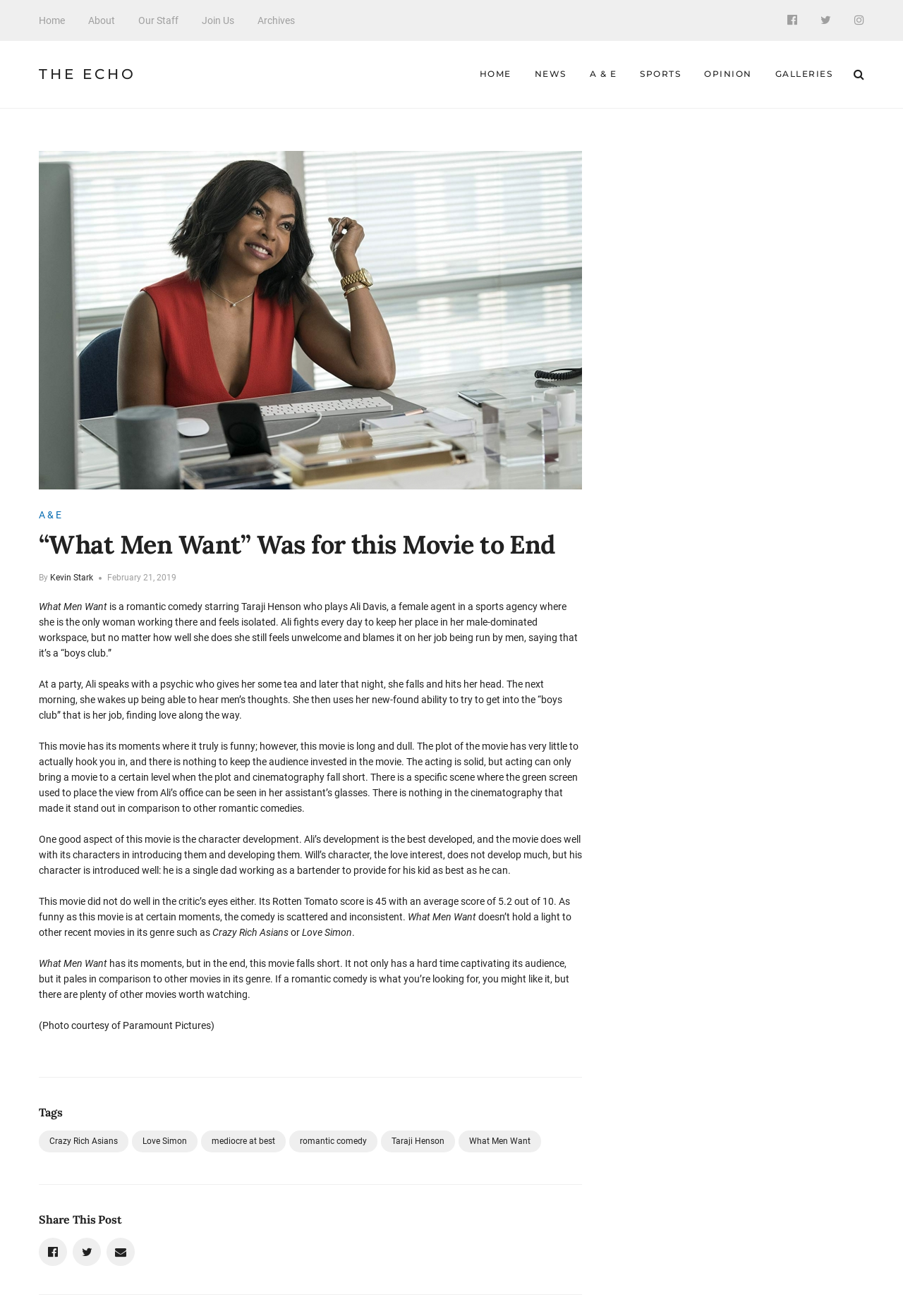Please find the bounding box coordinates for the clickable element needed to perform this instruction: "Click on the Home link".

[0.043, 0.01, 0.072, 0.021]